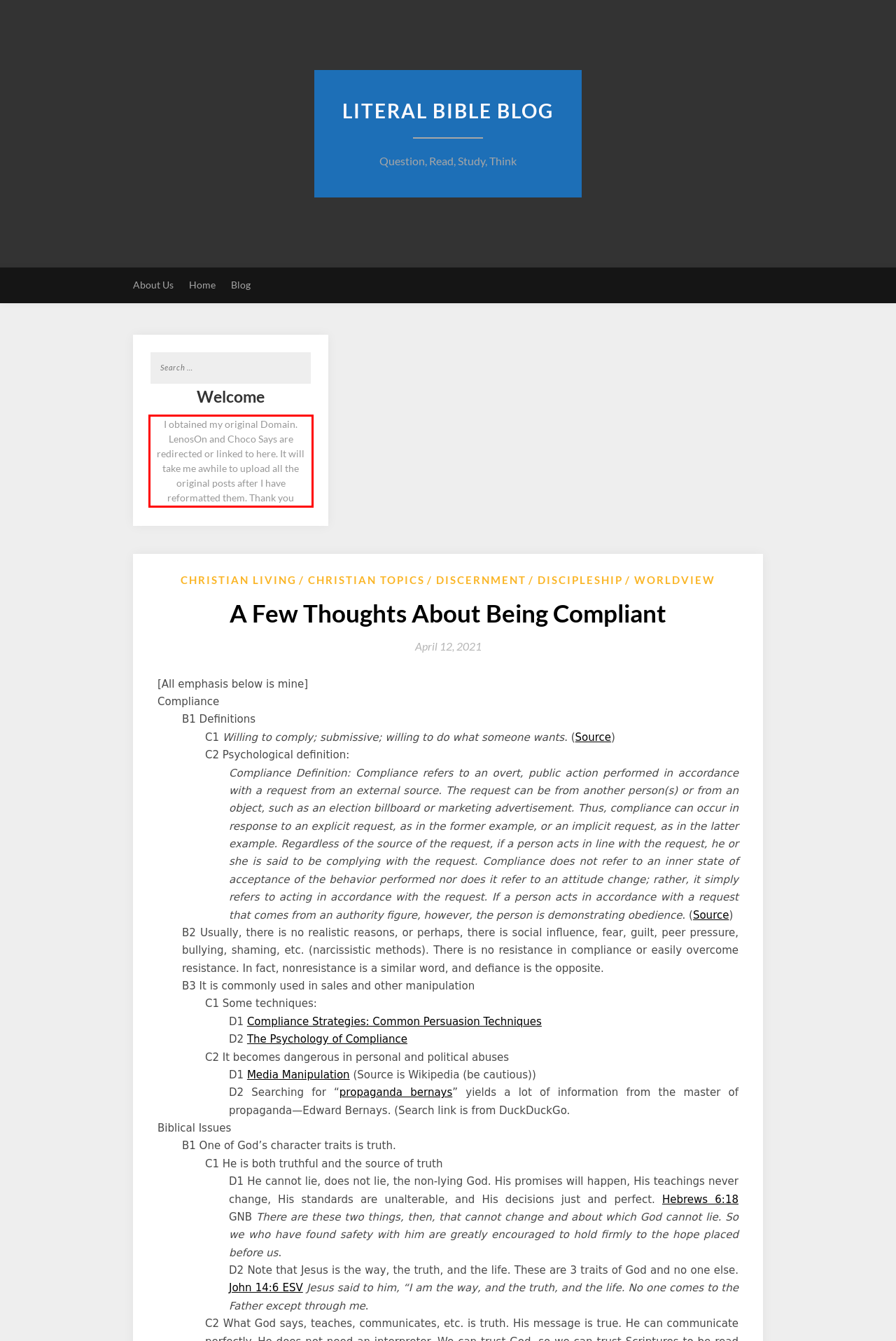You have a screenshot with a red rectangle around a UI element. Recognize and extract the text within this red bounding box using OCR.

I obtained my original Domain. LenosOn and Choco Says are redirected or linked to here. It will take me awhile to upload all the original posts after I have reformatted them. Thank you